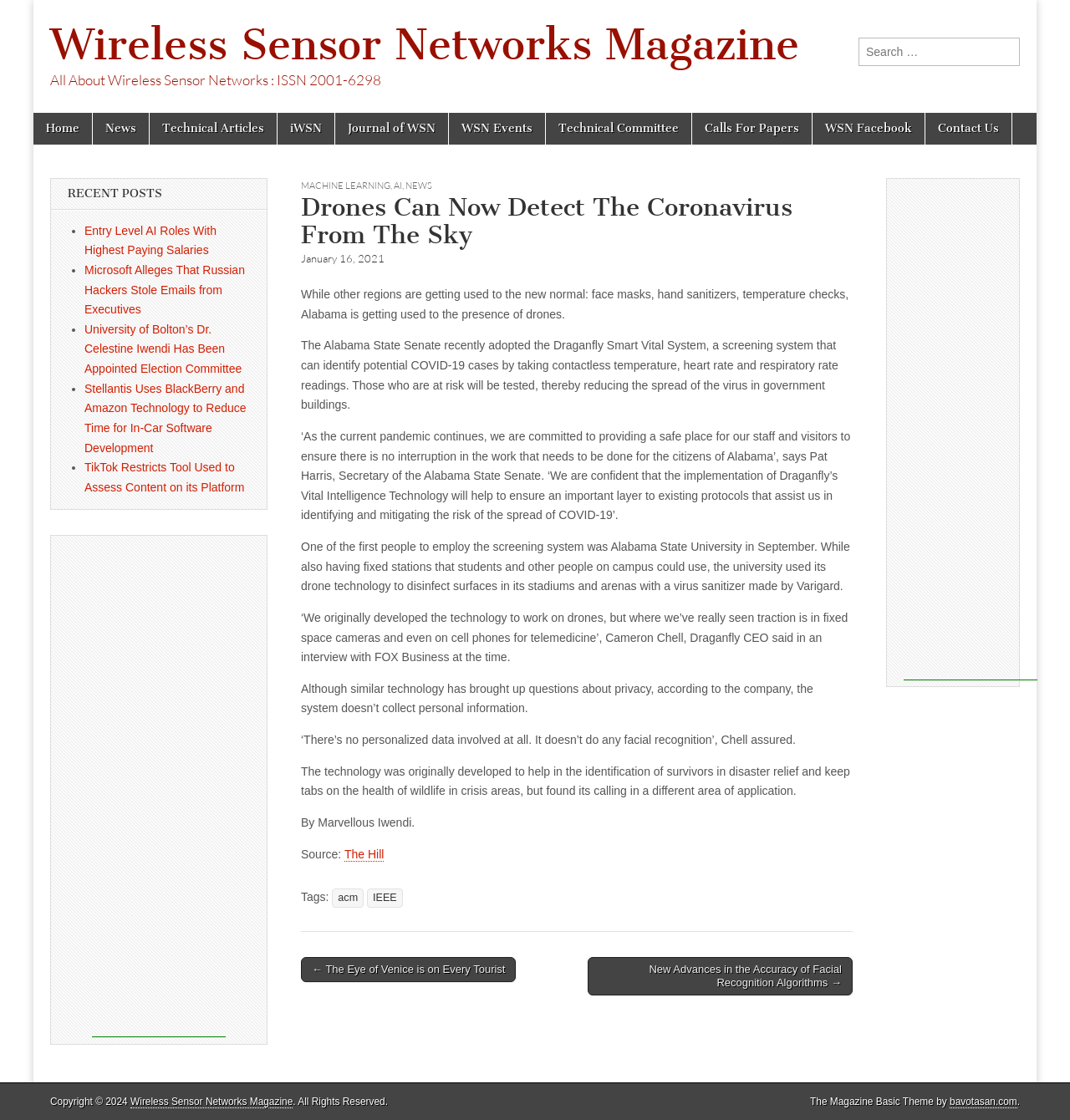Specify the bounding box coordinates of the element's area that should be clicked to execute the given instruction: "Go to Home page". The coordinates should be four float numbers between 0 and 1, i.e., [left, top, right, bottom].

[0.031, 0.101, 0.086, 0.129]